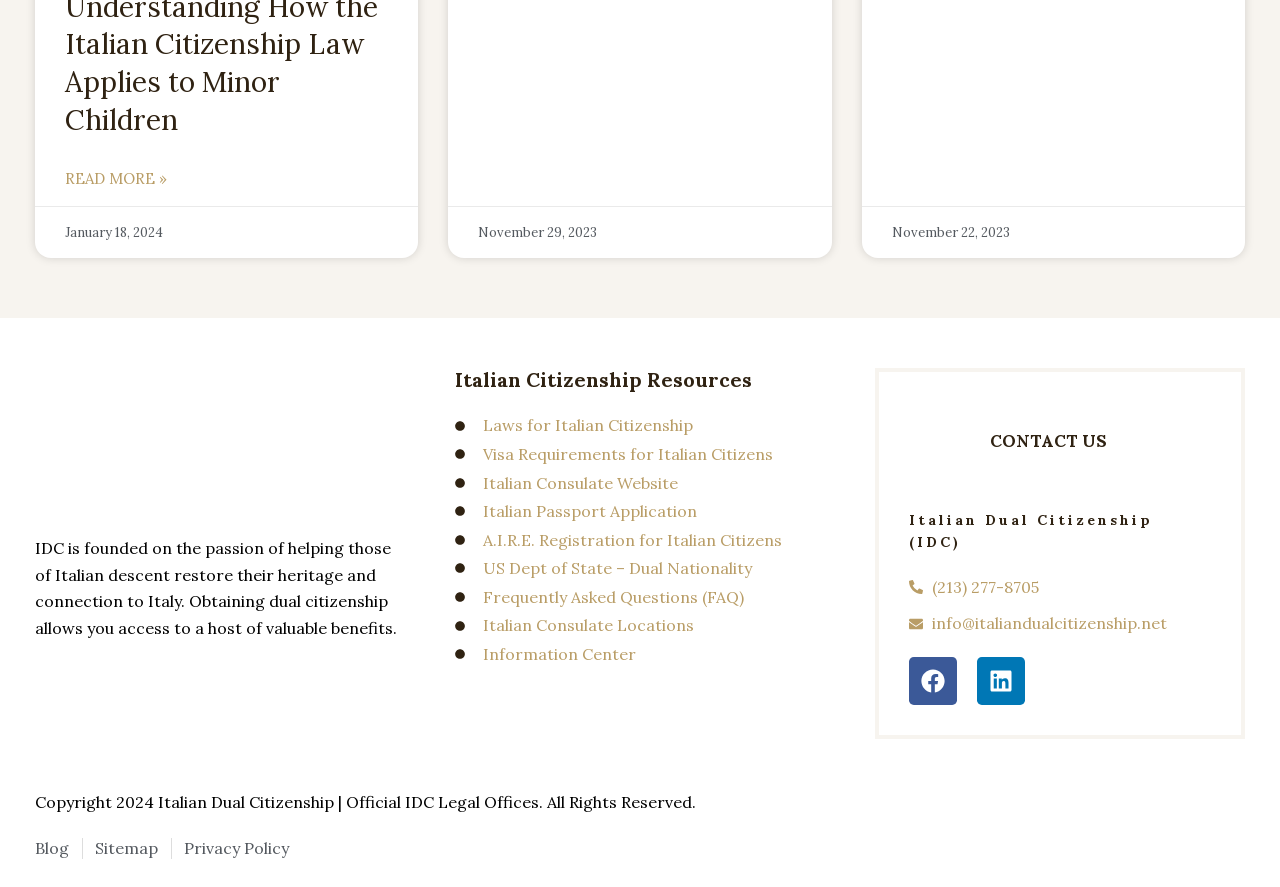Locate the bounding box coordinates of the element that should be clicked to fulfill the instruction: "Learn about IDC - Italian Dual Citizenship".

[0.027, 0.415, 0.316, 0.569]